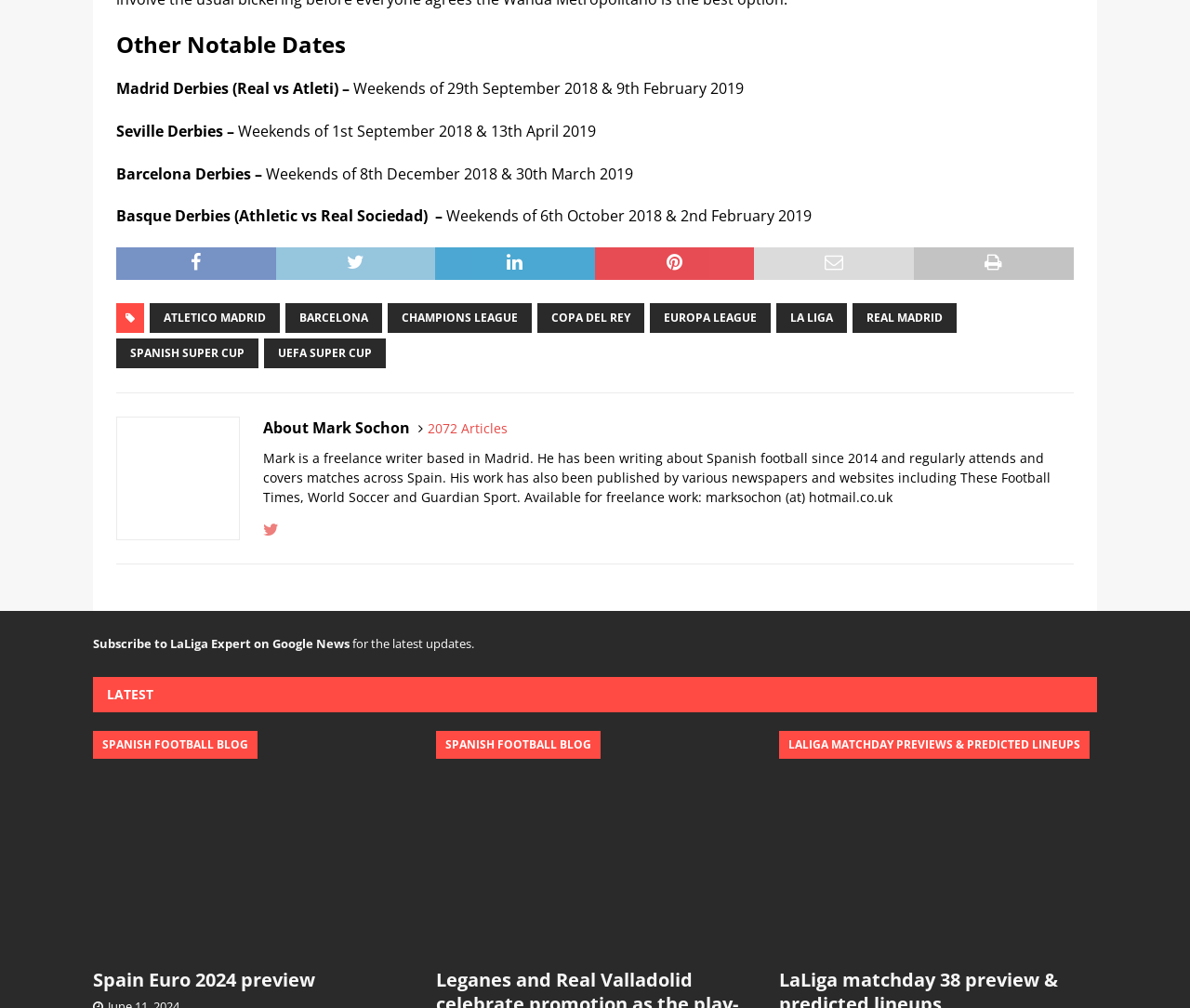Respond with a single word or phrase for the following question: 
What is the name of the league mentioned in the webpage?

La Liga